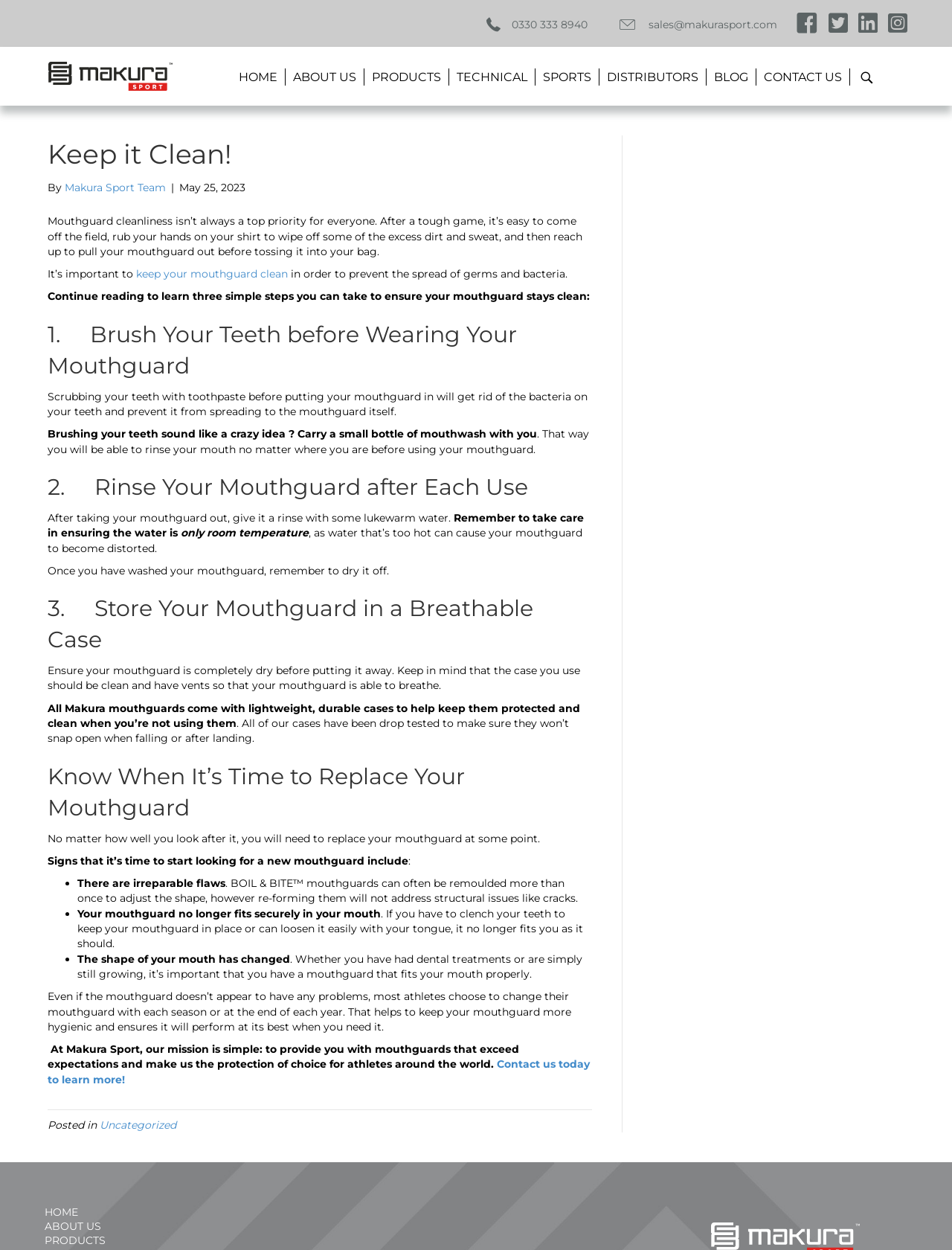Please locate the bounding box coordinates of the element's region that needs to be clicked to follow the instruction: "View the blog". The bounding box coordinates should be provided as four float numbers between 0 and 1, i.e., [left, top, right, bottom].

[0.742, 0.055, 0.793, 0.069]